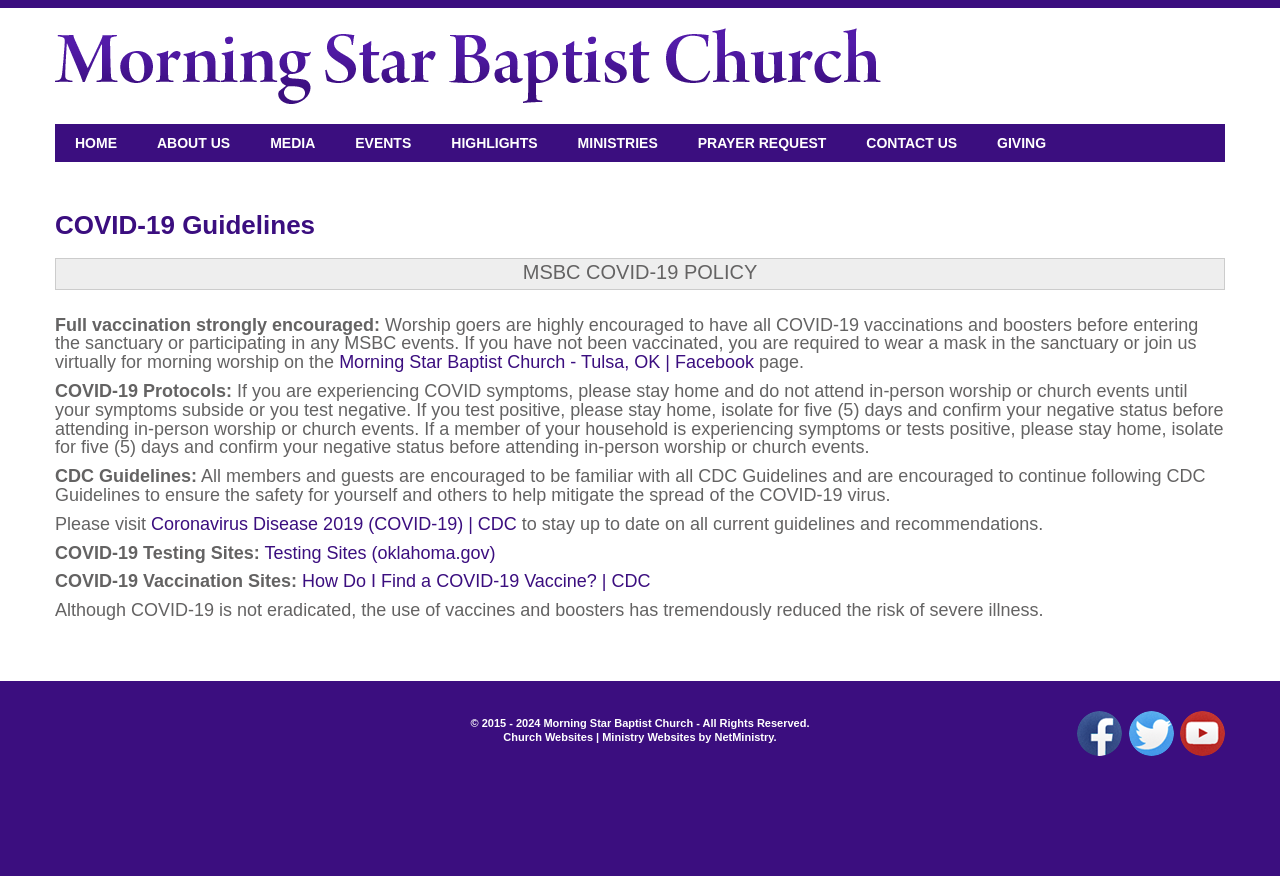What is the policy for worship goers who have not been vaccinated? Examine the screenshot and reply using just one word or a brief phrase.

Wear a mask